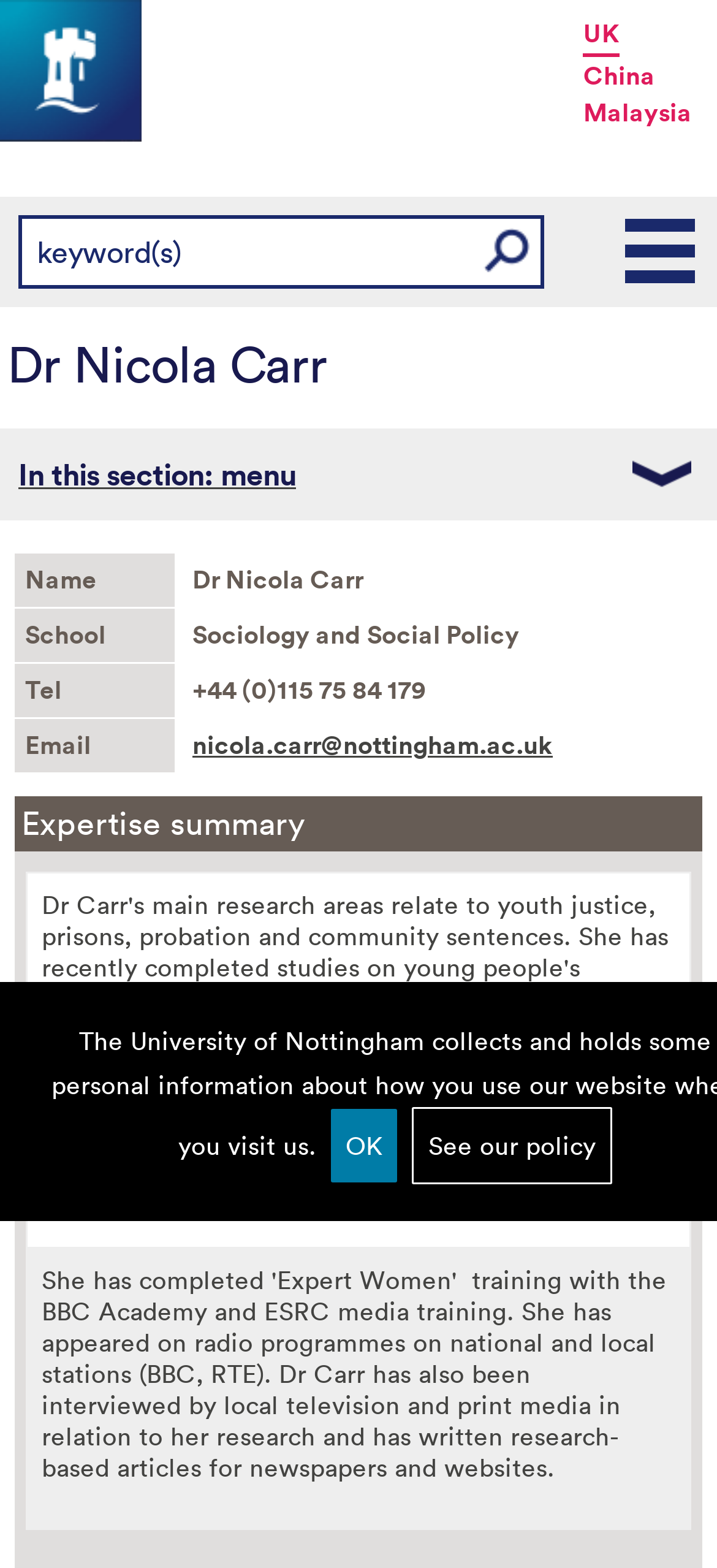Please identify the bounding box coordinates for the region that you need to click to follow this instruction: "Visit University of Nottingham homepage".

[0.0, 0.0, 0.197, 0.09]